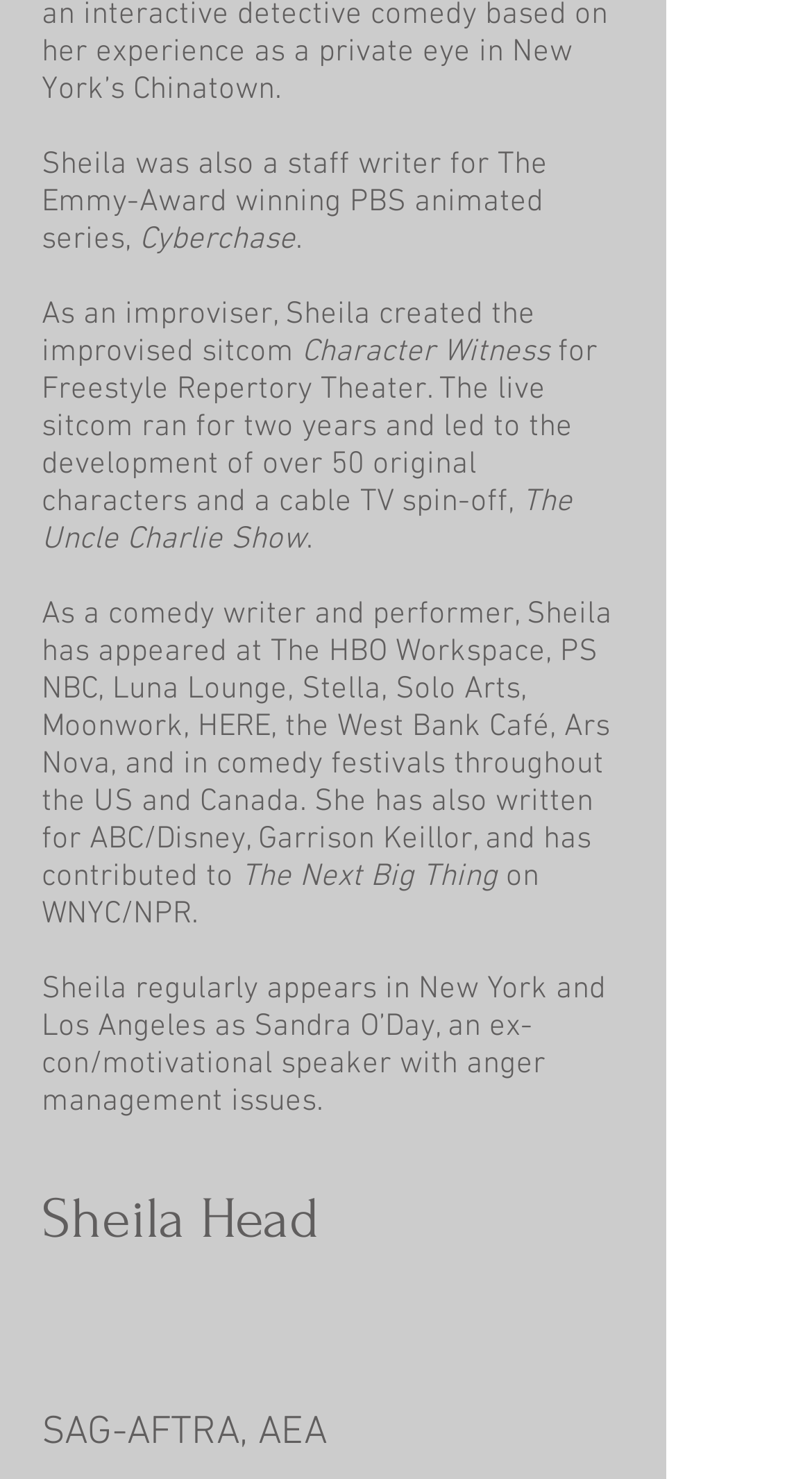Provide a short answer using a single word or phrase for the following question: 
What is the name of the cable TV spin-off?

The Uncle Charlie Show